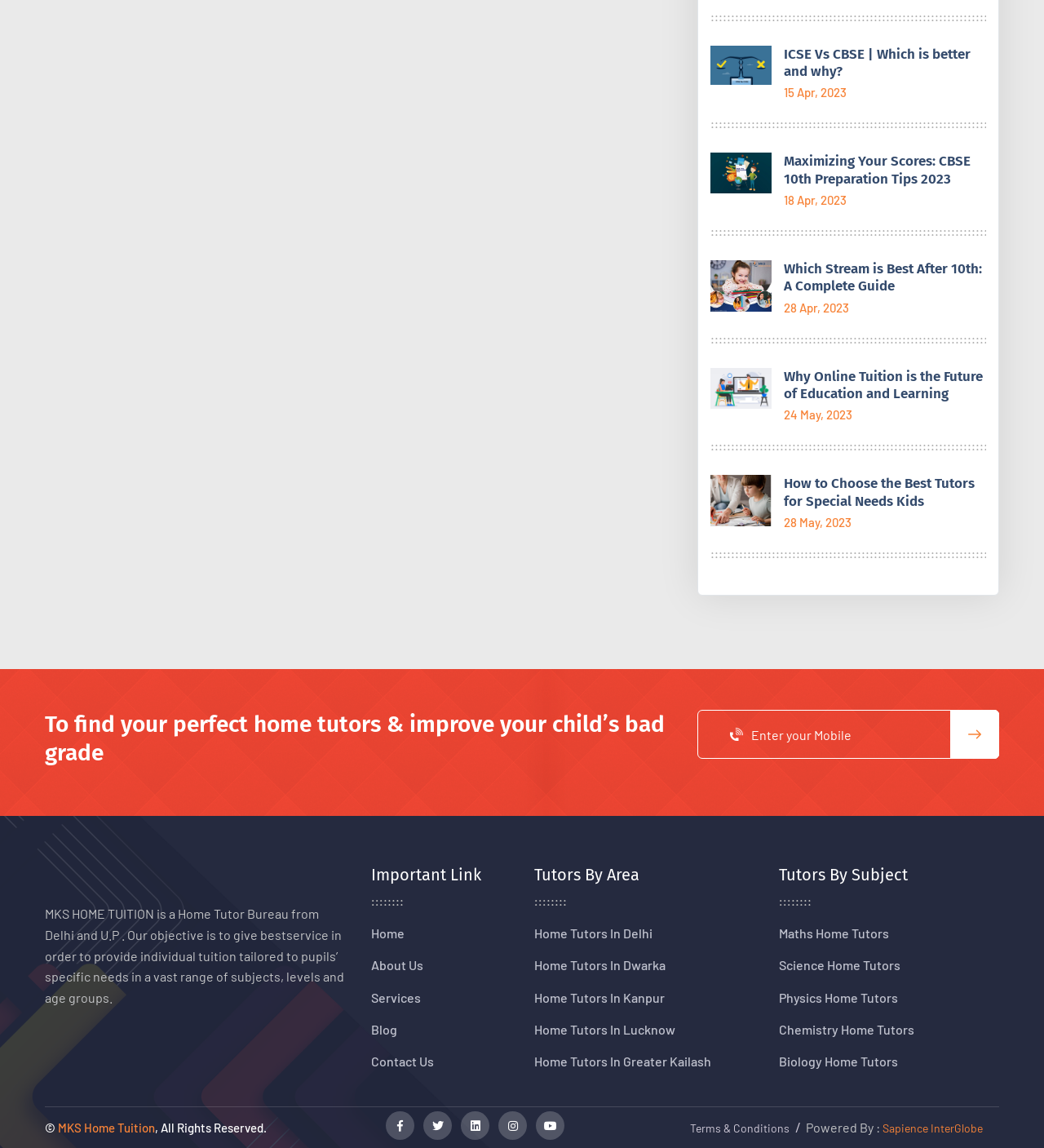What is the purpose of the contact form?
Refer to the image and provide a one-word or short phrase answer.

To find a home tutor